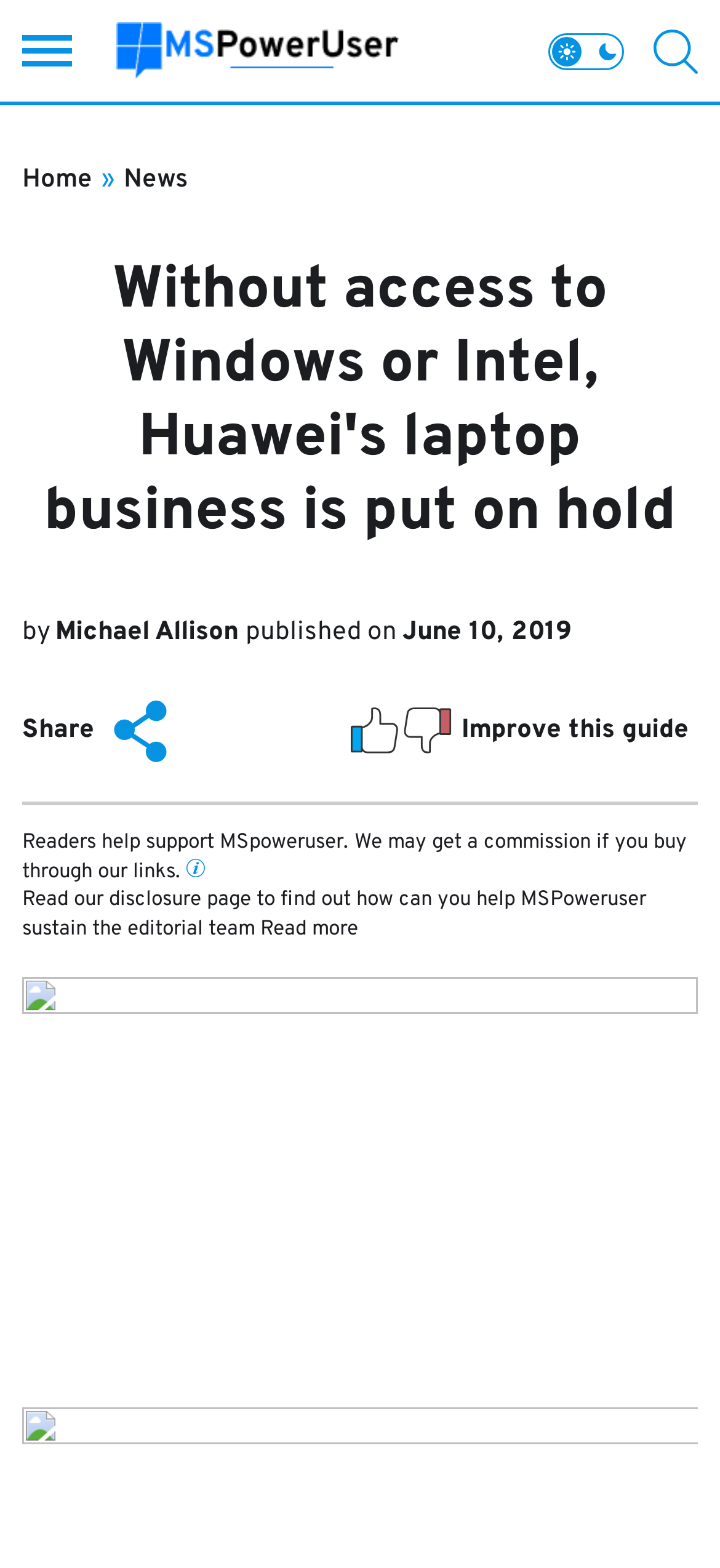What is the topic of the article? Observe the screenshot and provide a one-word or short phrase answer.

Huawei laptop business